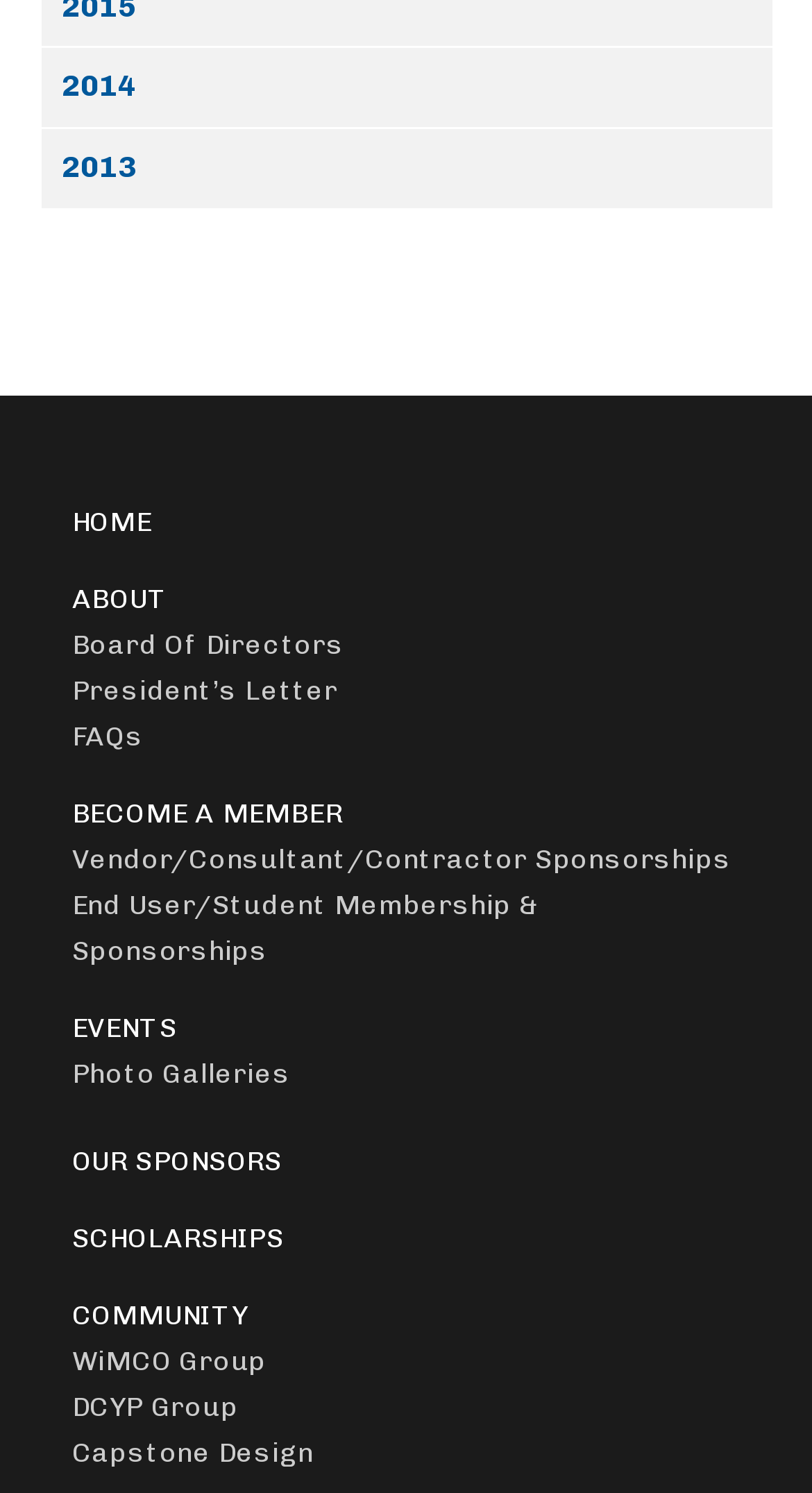Utilize the information from the image to answer the question in detail:
How many links are there under the 'COMMUNITY' category?

The 'COMMUNITY' category has three links: 'WiMCO Group', 'DCYP Group', and 'Capstone Design', which can be found by looking at the links under the 'COMMUNITY' category.